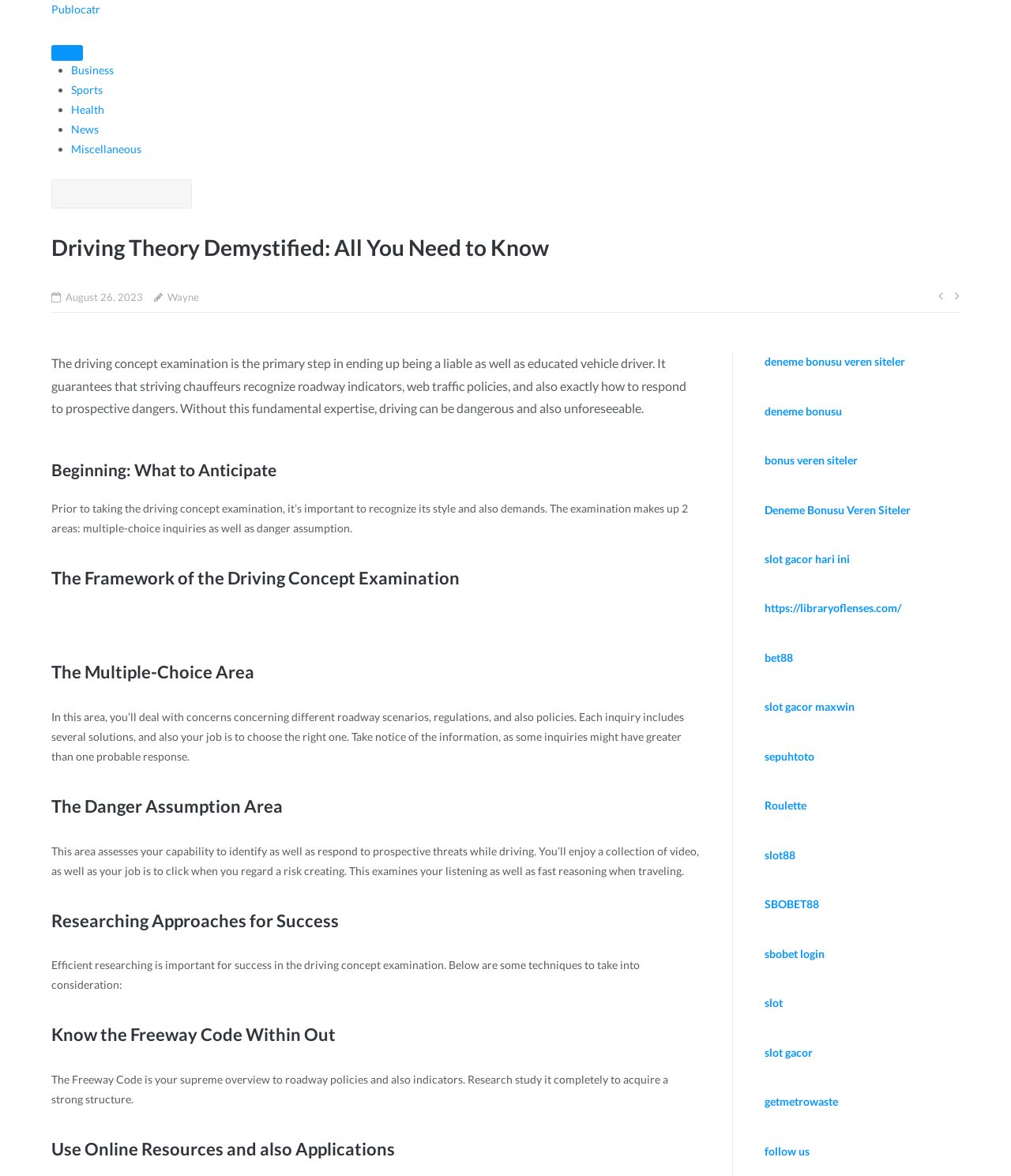What is the purpose of the risk assumption area in the driving concept examination?
Based on the image, give a concise answer in the form of a single word or short phrase.

To assess ability to identify and respond to potential threats